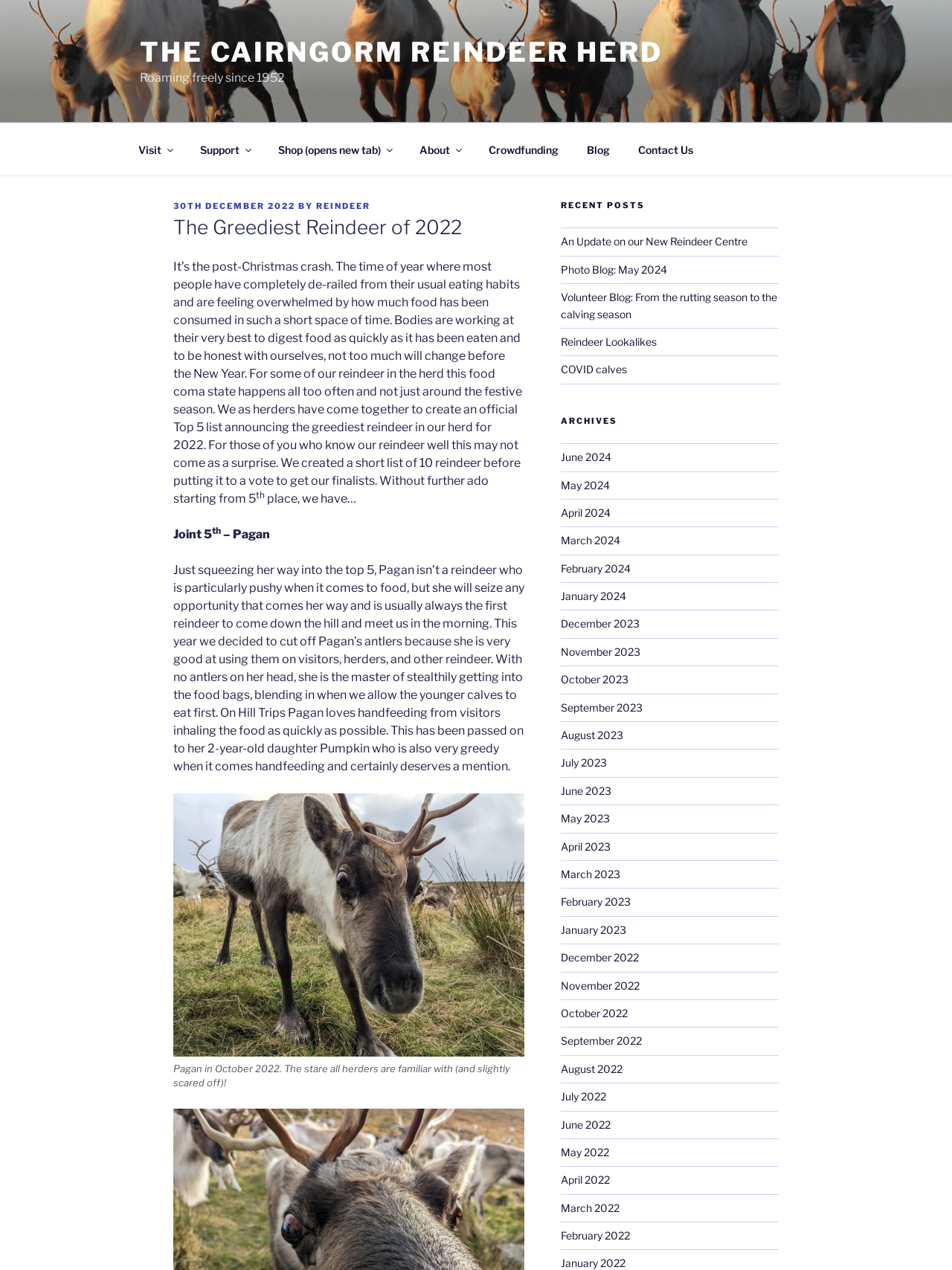What is Pagan's ranking in the greediest reindeer list?
Please provide a detailed and thorough answer to the question.

I found the answer by reading the text about Pagan, which says 'Joint 5th place, we have… Pagan'. This indicates that Pagan is ranked joint 5th in the list of greediest reindeer.